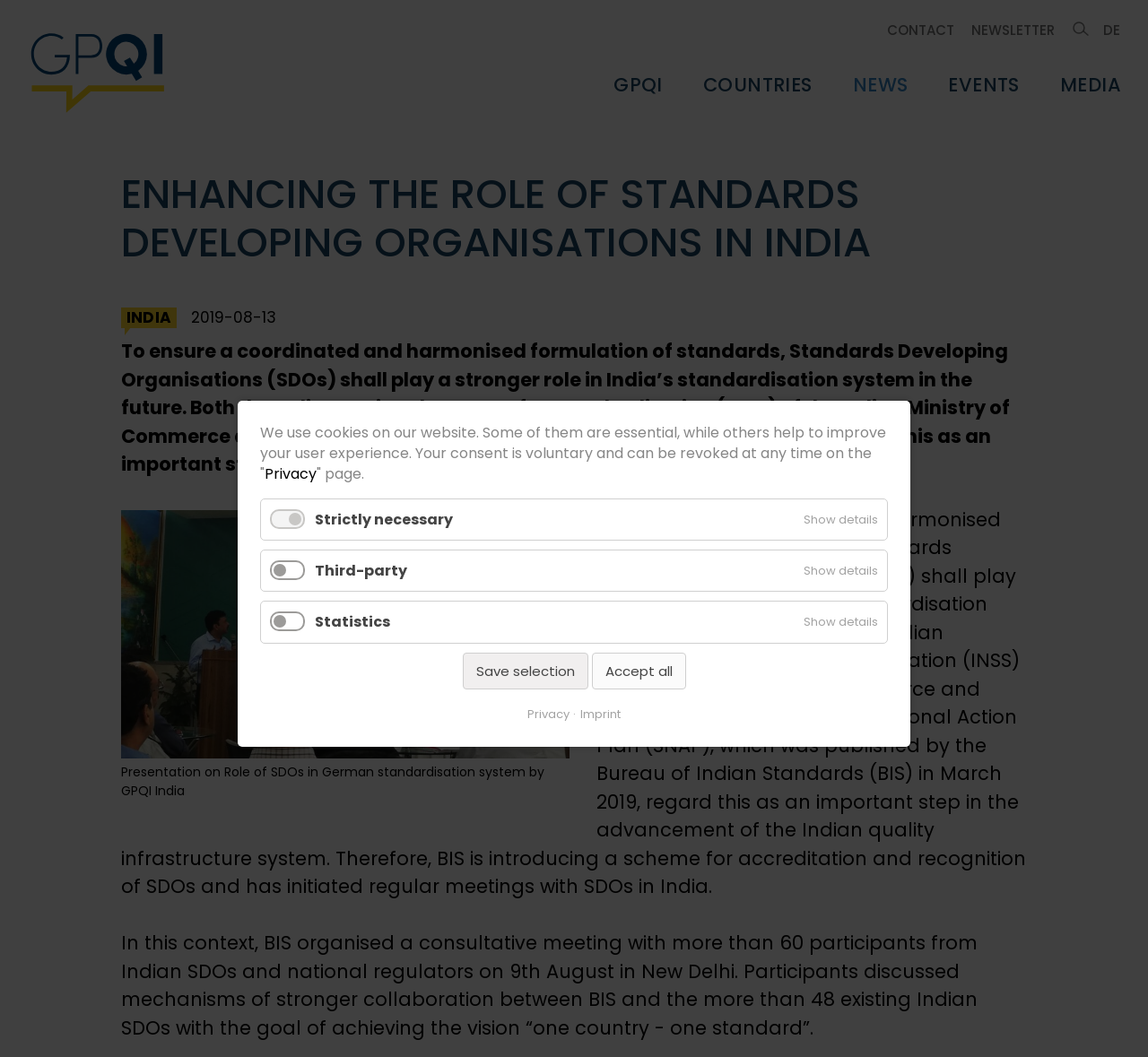Find the bounding box of the web element that fits this description: "Show details Hide details".

[0.692, 0.473, 0.773, 0.511]